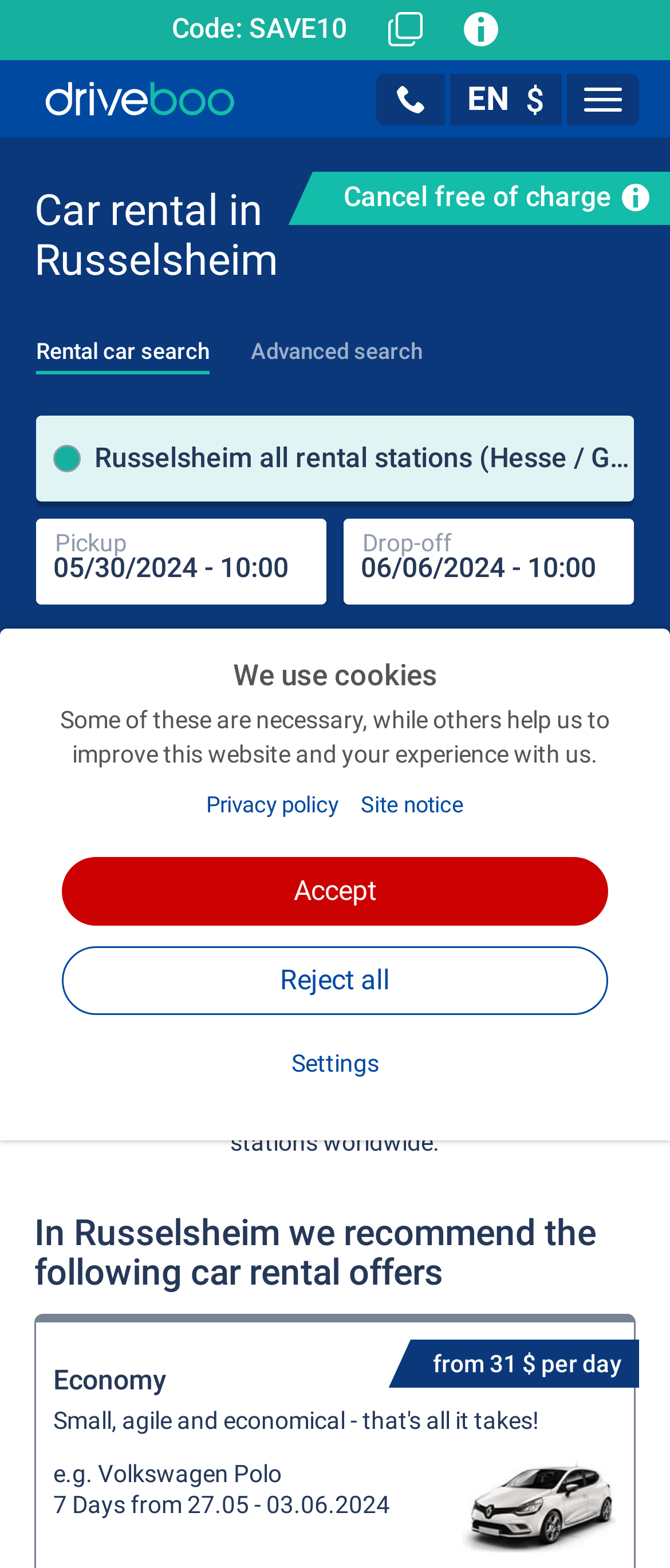Determine the bounding box coordinates of the section I need to click to execute the following instruction: "Click the 'Navigation' button". Provide the coordinates as four float numbers between 0 and 1, i.e., [left, top, right, bottom].

[0.846, 0.047, 0.954, 0.08]